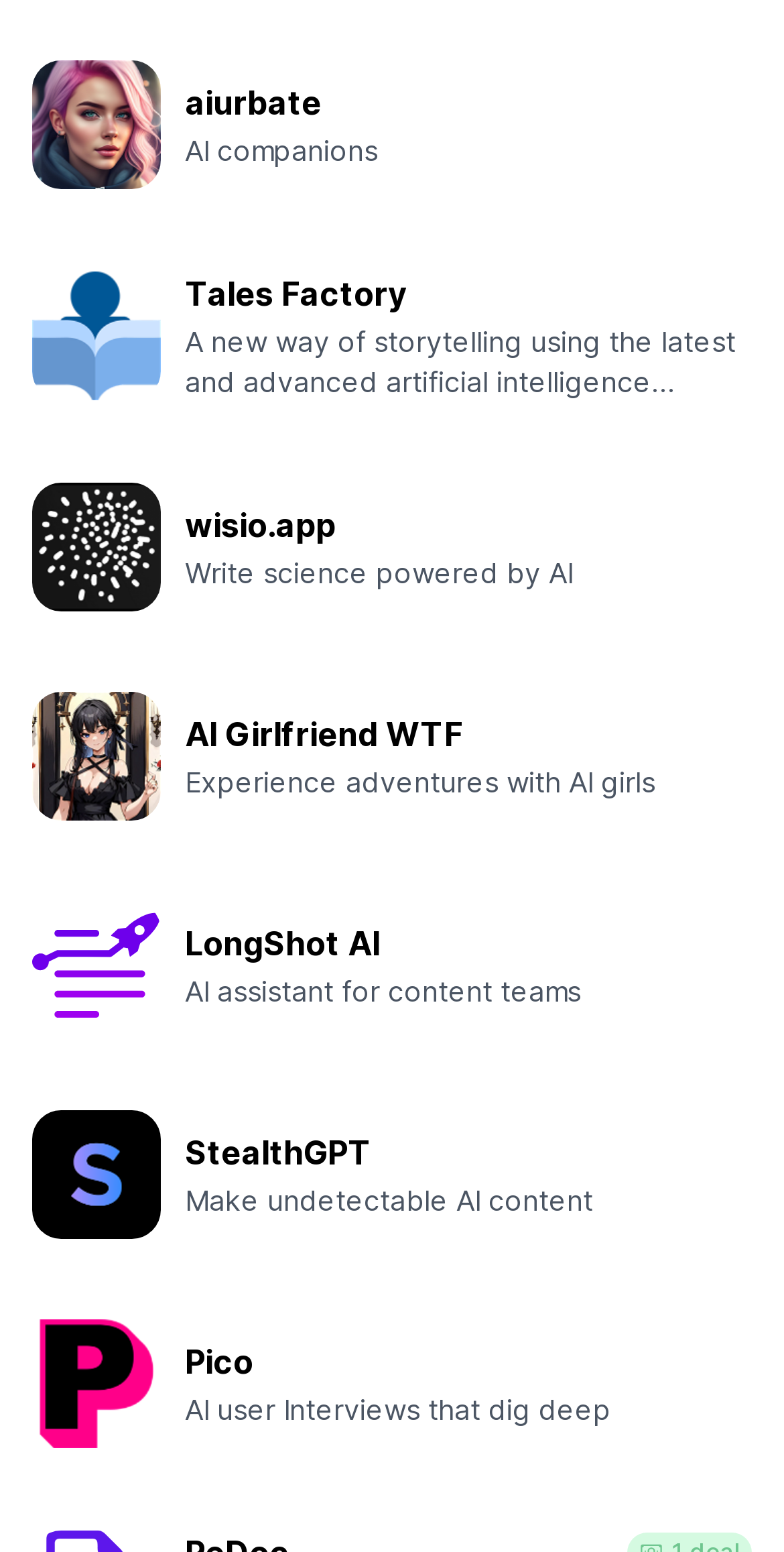How many companies or products are listed on the webpage?
Please interpret the details in the image and answer the question thoroughly.

I counted the number of links on the webpage, each of which corresponds to a different company or product. There are 8 links in total, indicating that 8 companies or products are listed on the webpage.